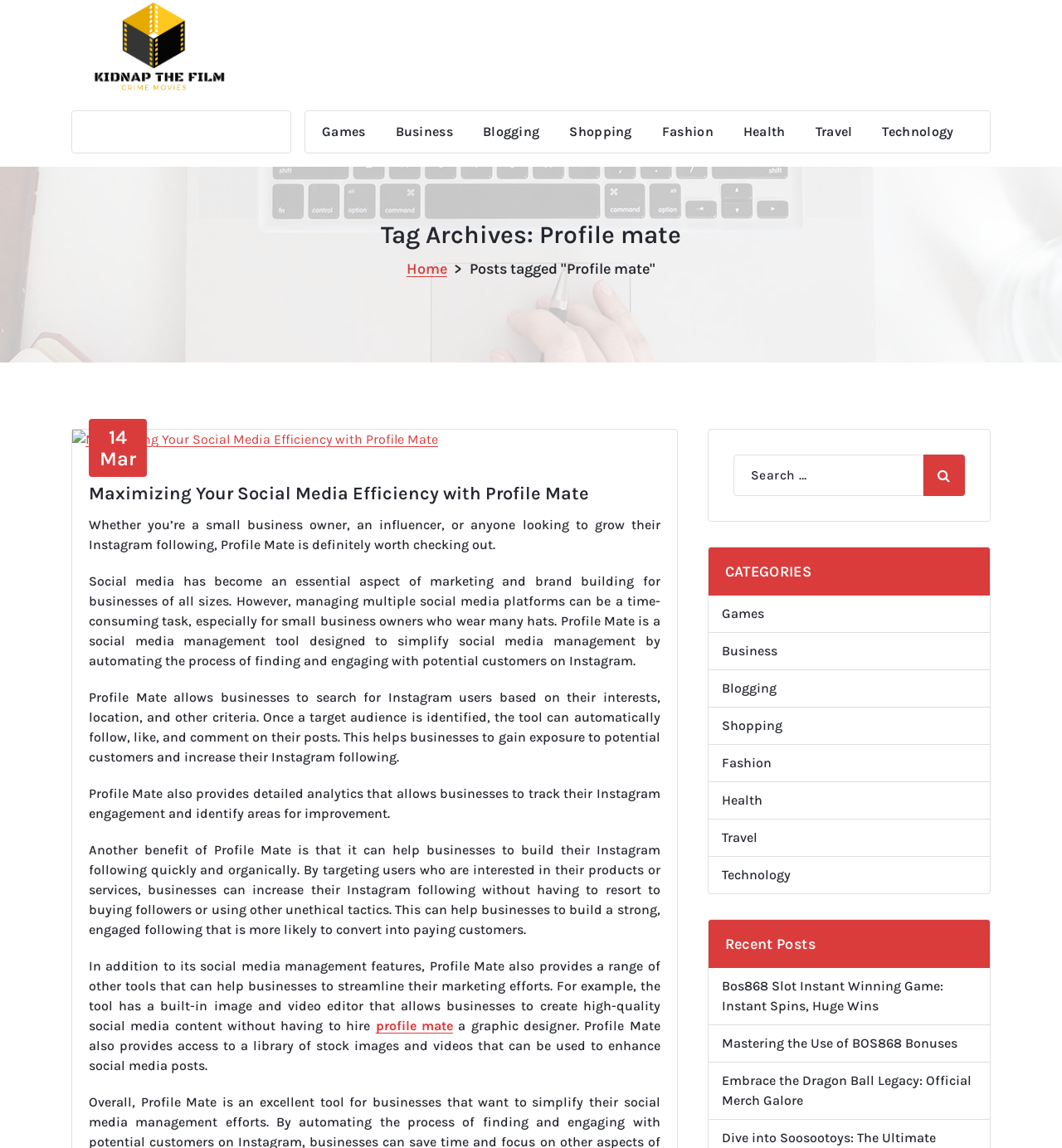Find the bounding box of the element with the following description: "14 Mar". The coordinates must be four float numbers between 0 and 1, formatted as [left, top, right, bottom].

[0.084, 0.365, 0.138, 0.416]